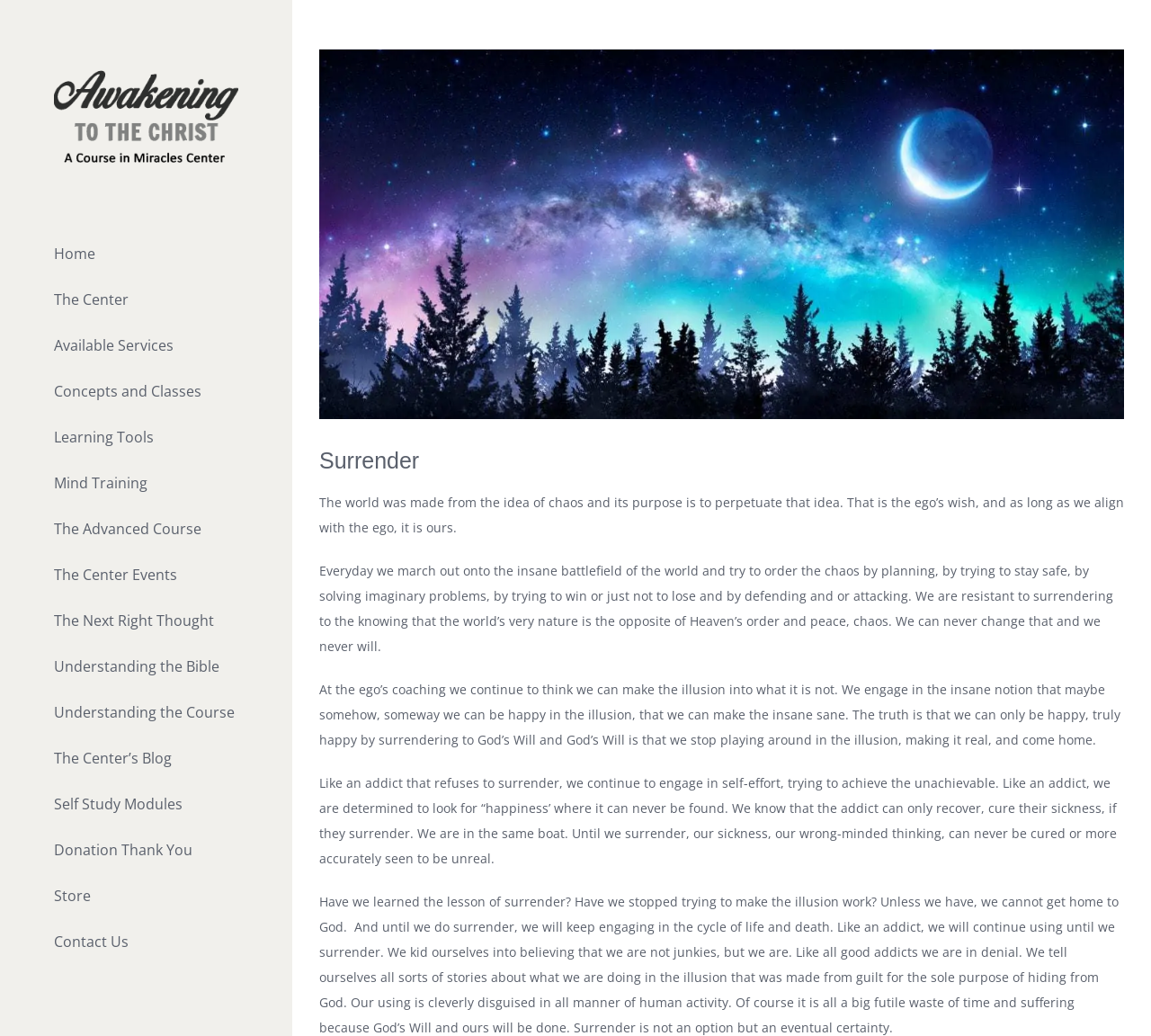What is the name of the logo?
Using the image, provide a concise answer in one word or a short phrase.

Awakening to the Christ Logo